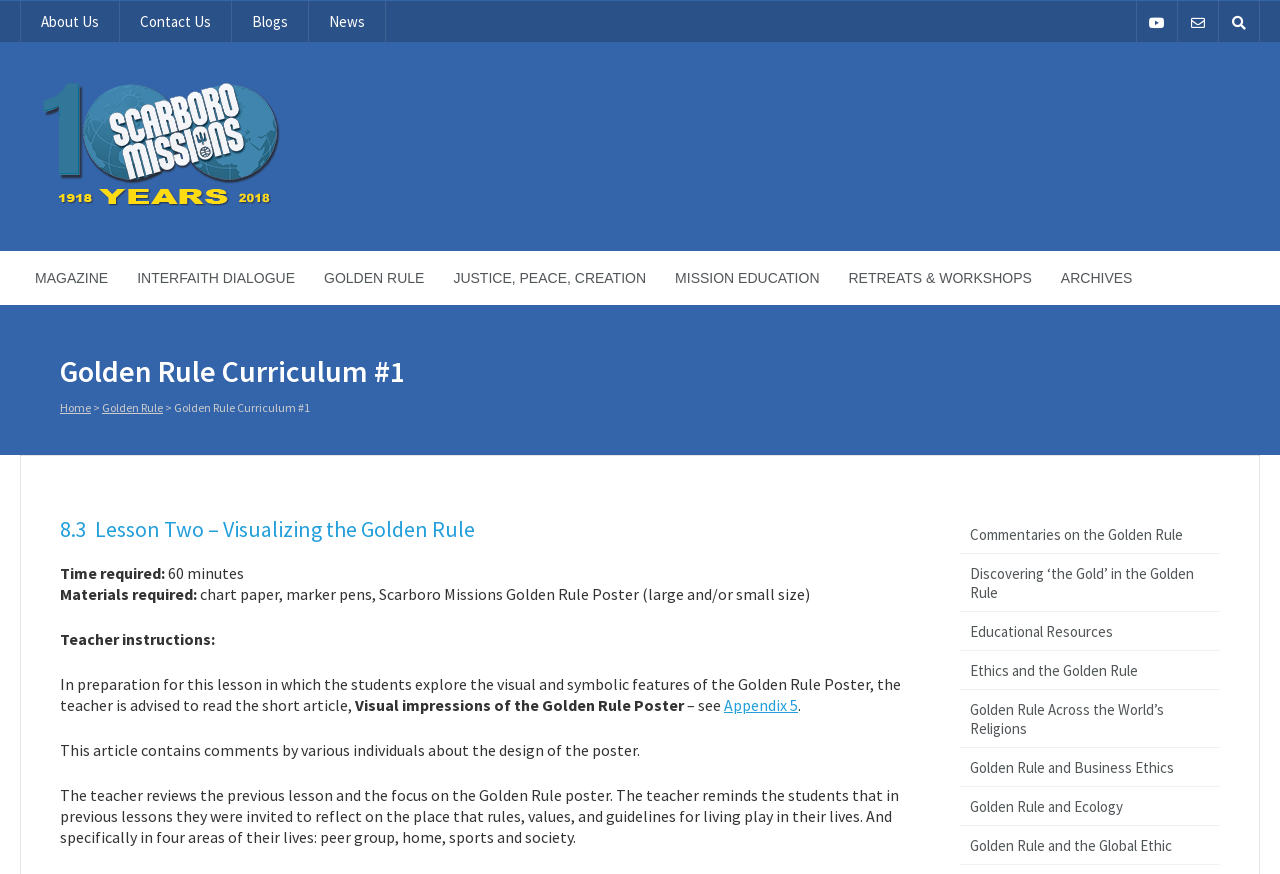Provide a one-word or one-phrase answer to the question:
What is the first link on the top navigation bar?

About Us